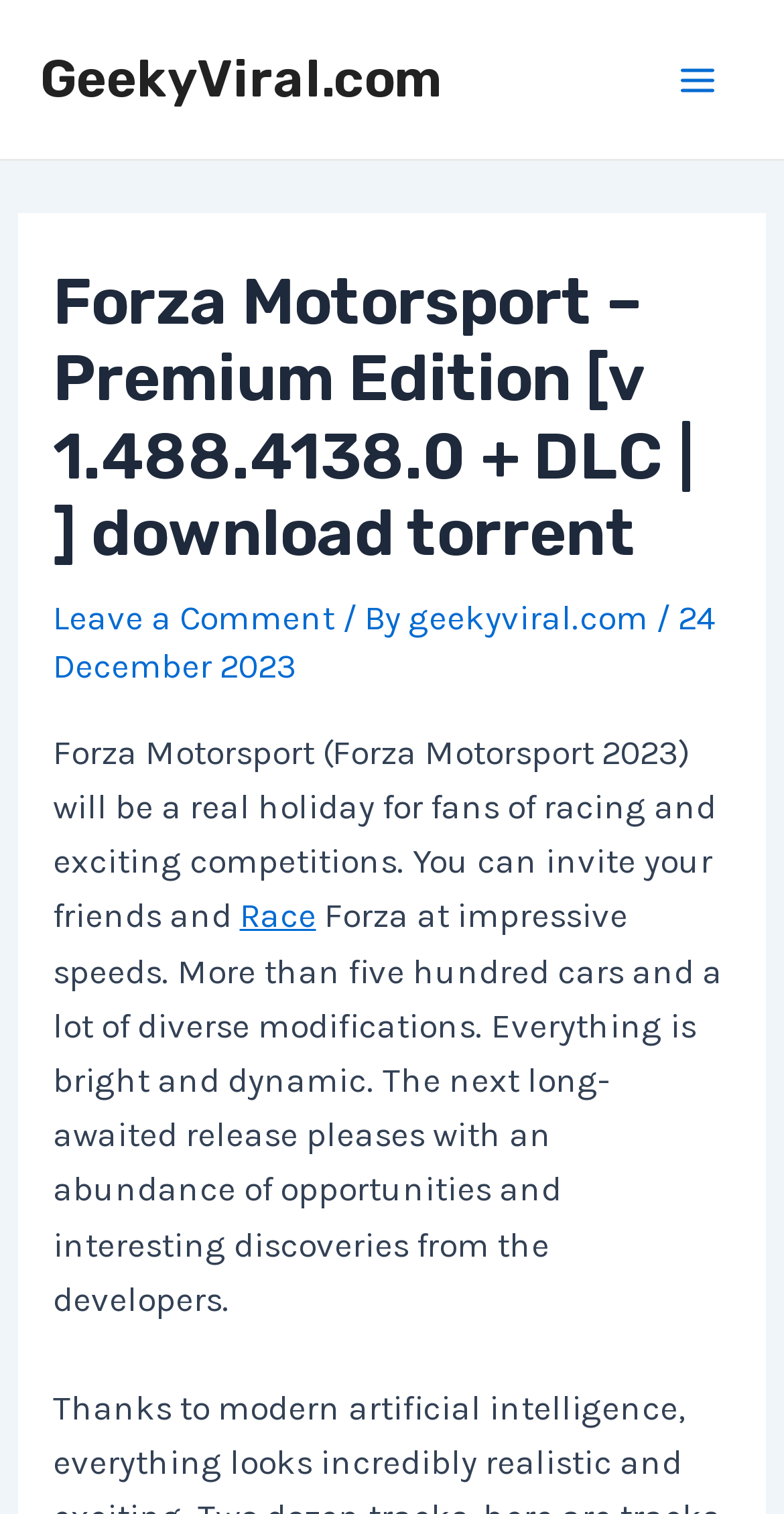What is the release date of the game?
Carefully analyze the image and provide a thorough answer to the question.

The release date of the game can be found in the header section of the webpage, where it is written as '24 December 2023'.